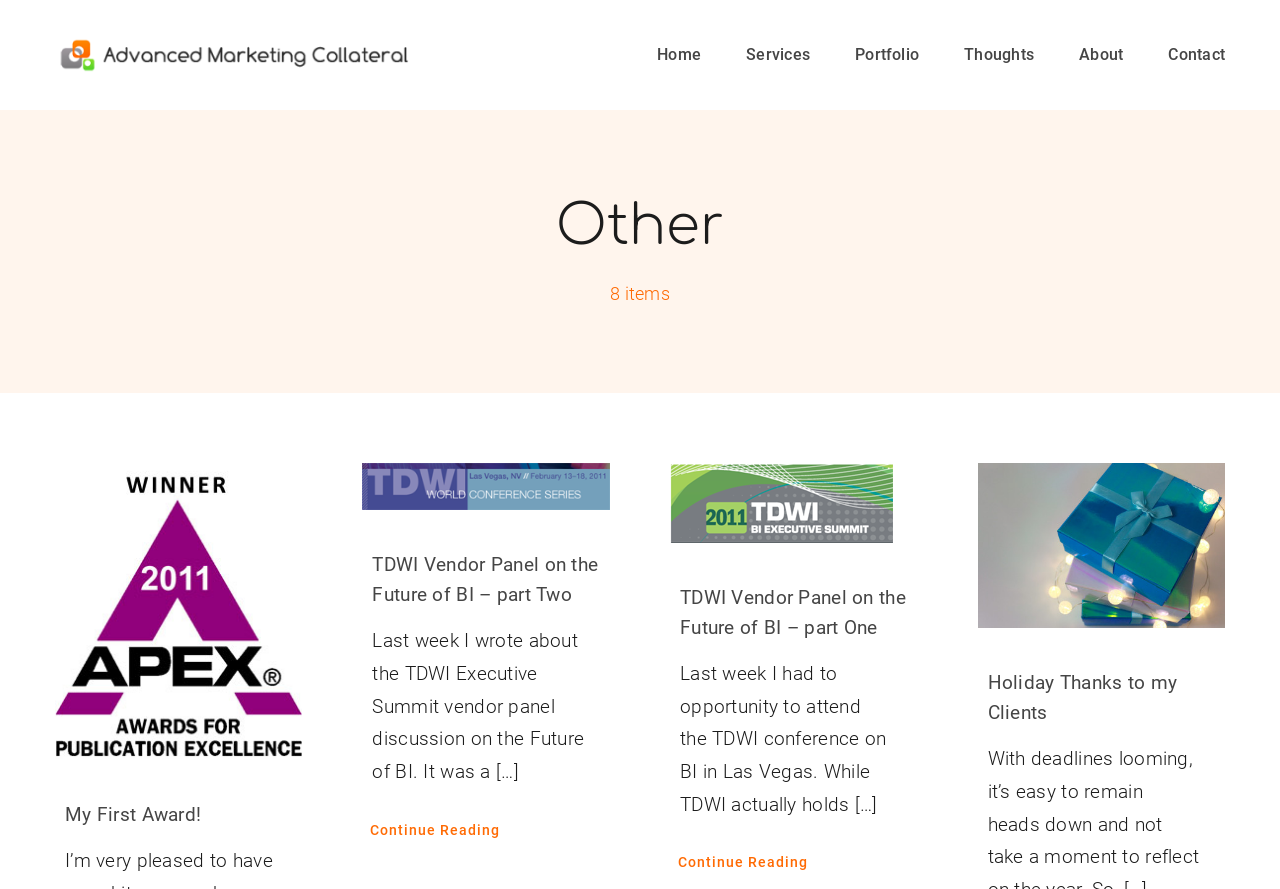Determine the bounding box coordinates of the clickable region to execute the instruction: "view thoughts". The coordinates should be four float numbers between 0 and 1, denoted as [left, top, right, bottom].

[0.753, 0.026, 0.808, 0.098]